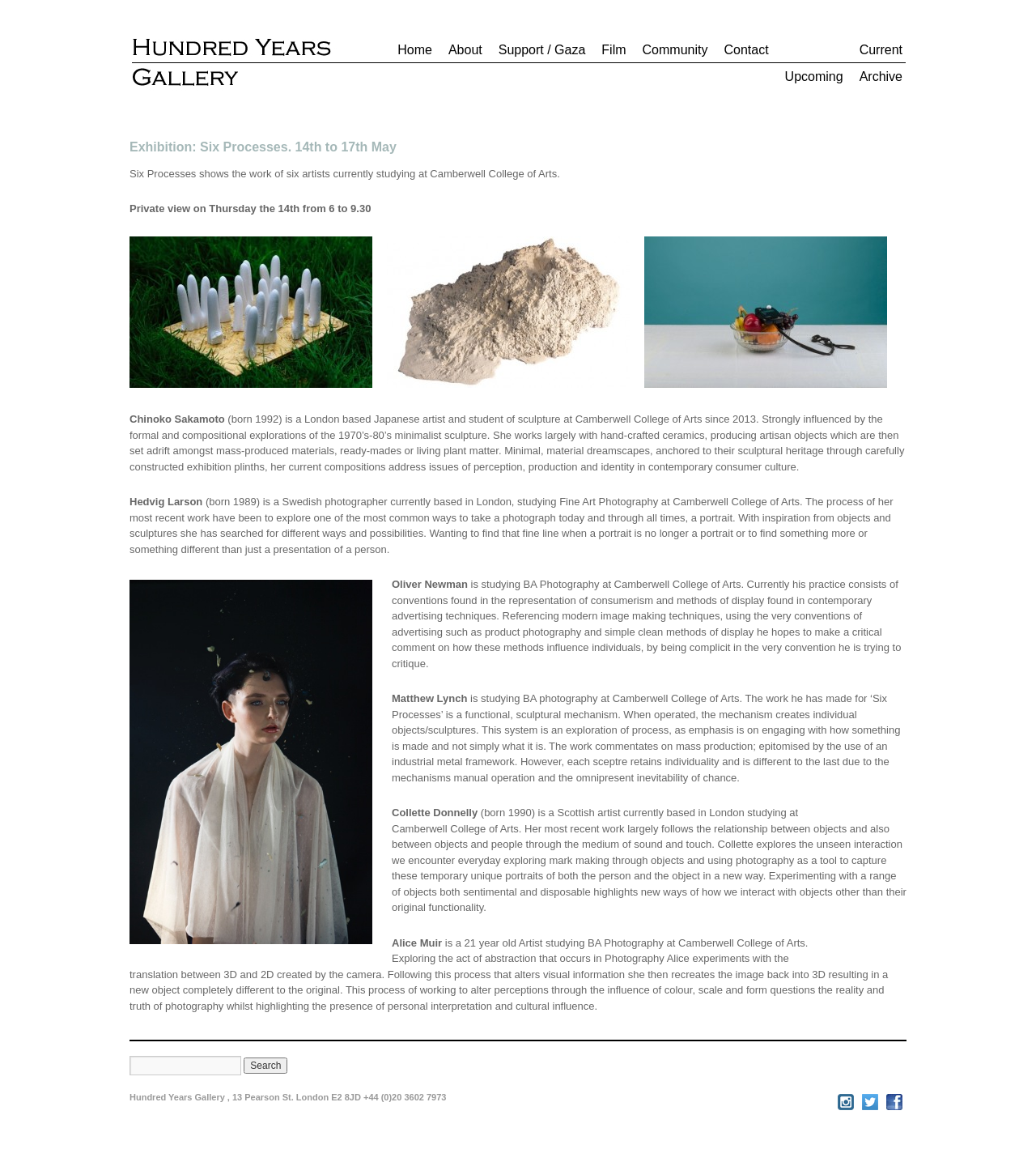Find and specify the bounding box coordinates that correspond to the clickable region for the instruction: "Learn more about Alice 3's artwork".

[0.125, 0.329, 0.359, 0.34]